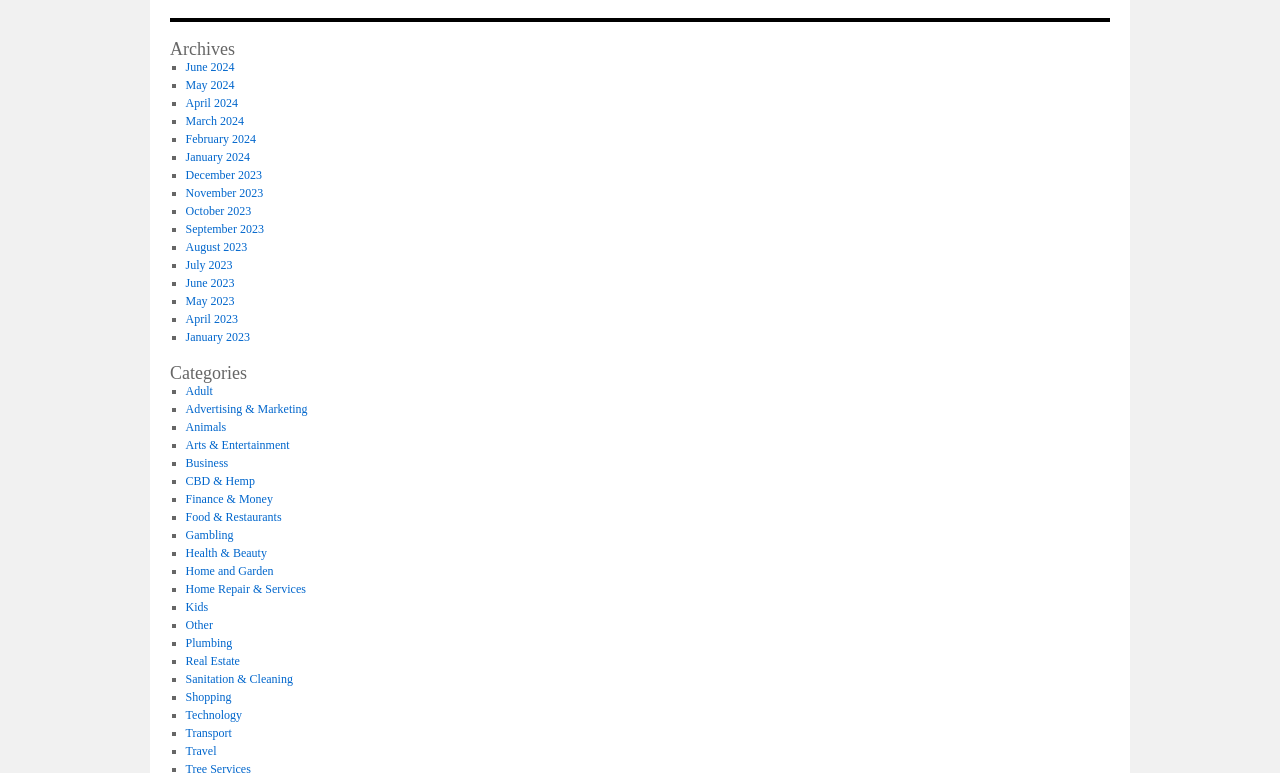Identify the bounding box coordinates for the region of the element that should be clicked to carry out the instruction: "Check categories for Technology". The bounding box coordinates should be four float numbers between 0 and 1, i.e., [left, top, right, bottom].

[0.145, 0.916, 0.189, 0.934]